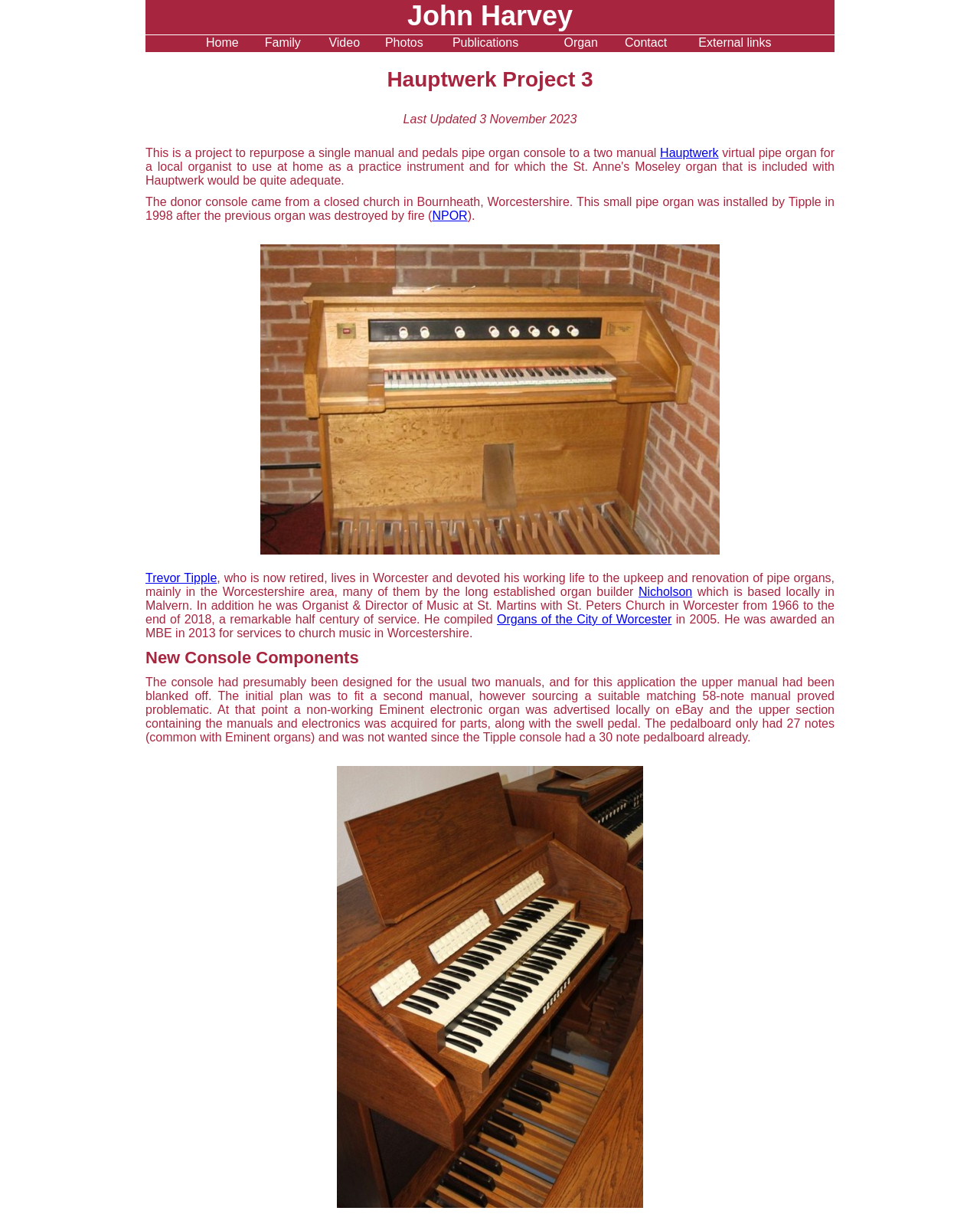What is the name of the organ builder based locally in Malvern?
Please answer the question with a detailed and comprehensive explanation.

I found the answer by reading the static text element that mentions 'mainly in the Worcestershire area, many of them by the long established organ builder Nicholson which is based locally in Malvern'.